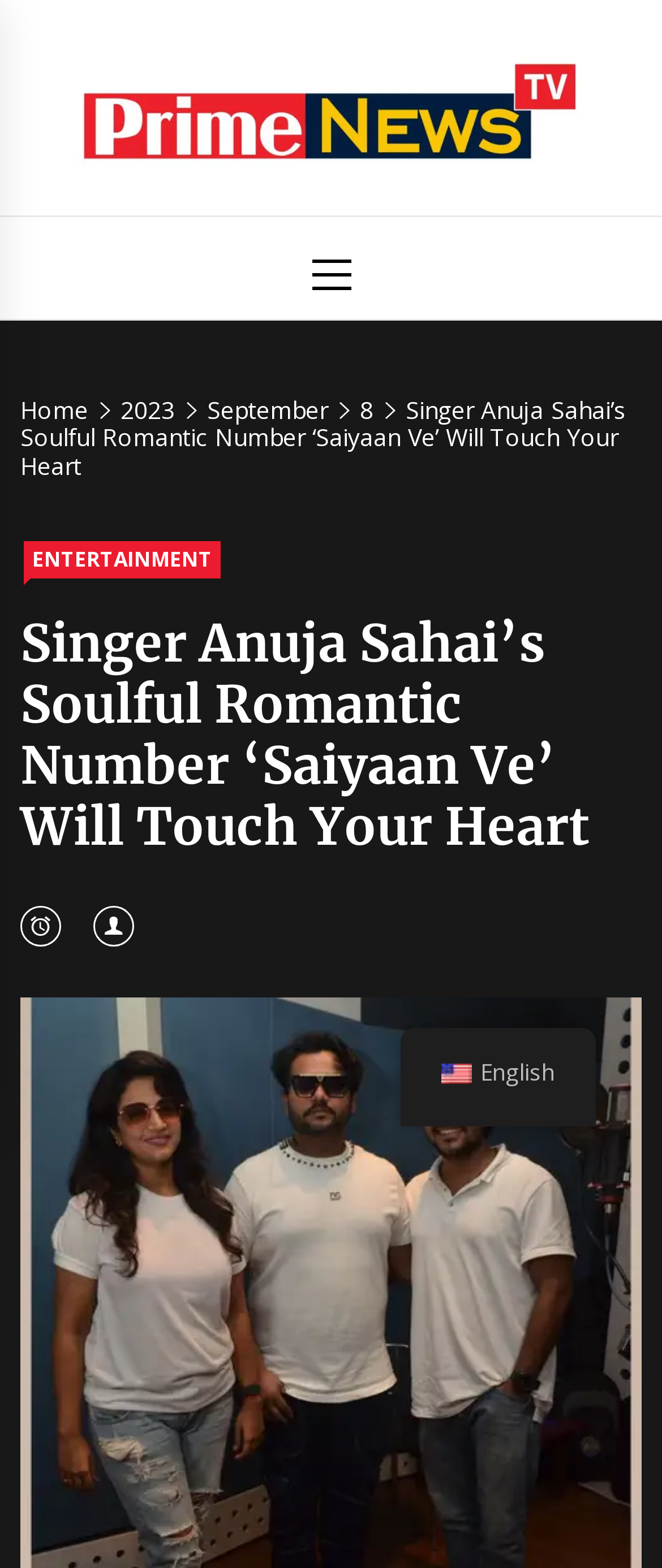Explain the webpage in detail, including its primary components.

The webpage is about Singer Anuja Sahai's romantic song "Saiyaan Ve" and its impact on listeners. At the top left, there is a link to "Prime News Tv" accompanied by an image with the same name. Below this, there is a primary menu and a navigation section labeled "Breadcrumbs" that displays the page's hierarchy, including links to "Home", specific dates, and the current page title.

On the top right, there is another link to "Prime News Tv". Below the navigation section, there is a link to the "ENTERTAINMENT" category. The main content of the page is headed by a title that matches the meta description, "Singer Anuja Sahai’s Soulful Romantic Number ‘Saiyaan Ve’ Will Touch Your Heart". 

Under the title, there are two links with icons, possibly for sharing or social media purposes. At the bottom right, there is a link to switch the language to "en_US English", accompanied by a small flag image. Overall, the webpage has a simple layout with a focus on the main article and easy navigation to related content.